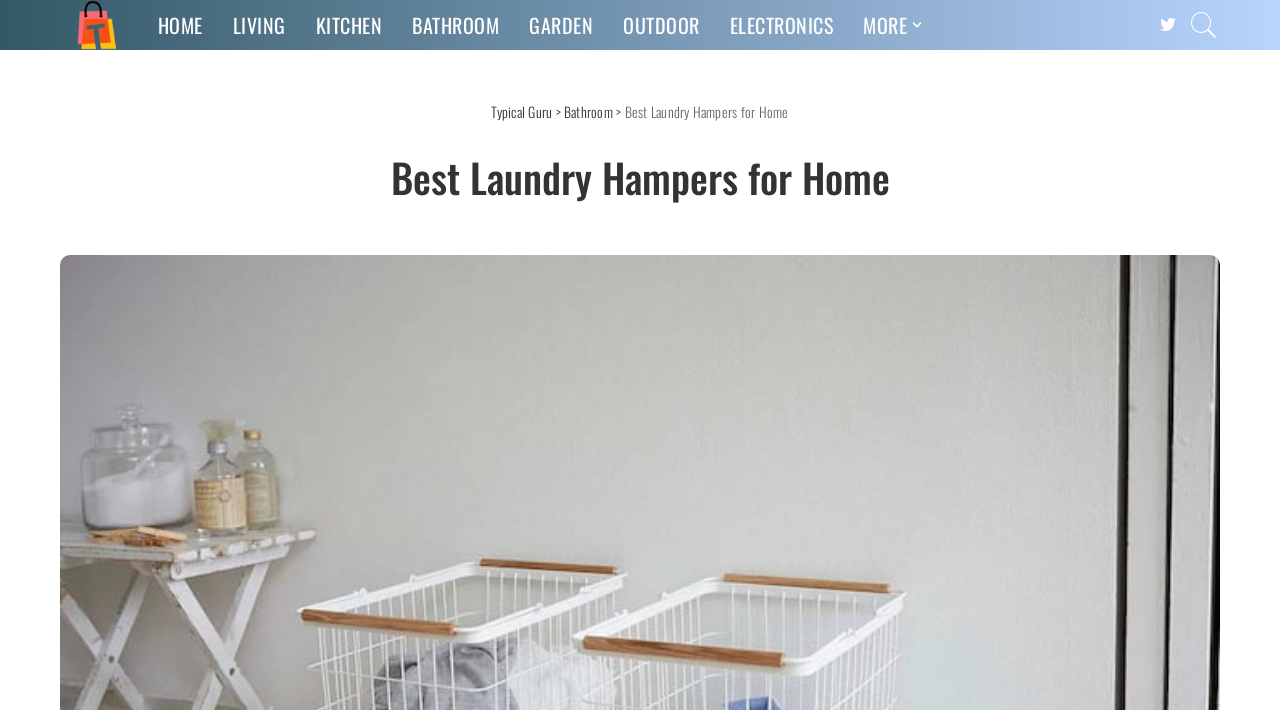What is the purpose of the links at the top-right corner?
With the help of the image, please provide a detailed response to the question.

The links at the top-right corner of the webpage, including 'd' and '', are likely social media links, allowing users to share the webpage or connect with the website on social media platforms.